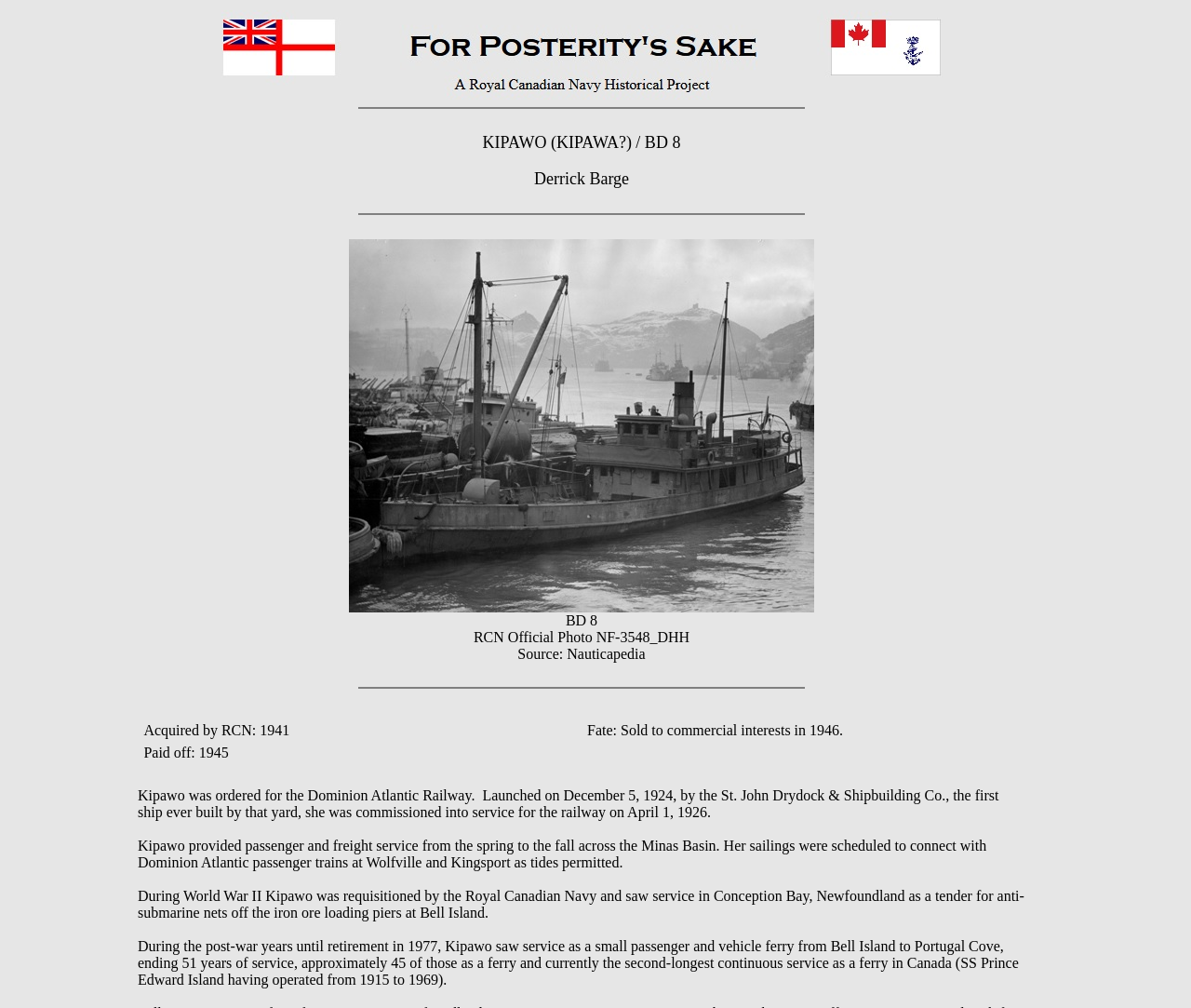Using details from the image, please answer the following question comprehensively:
What was Kipawo's role during World War II?

Kipawo's role during World War II can be found in the StaticText element with OCR text 'During World War II Kipawo was requisitioned by the Royal Canadian Navy and saw service in Conception Bay, Newfoundland as a tender for anti-submarine nets off the iron ore loading piers at Bell Island.'